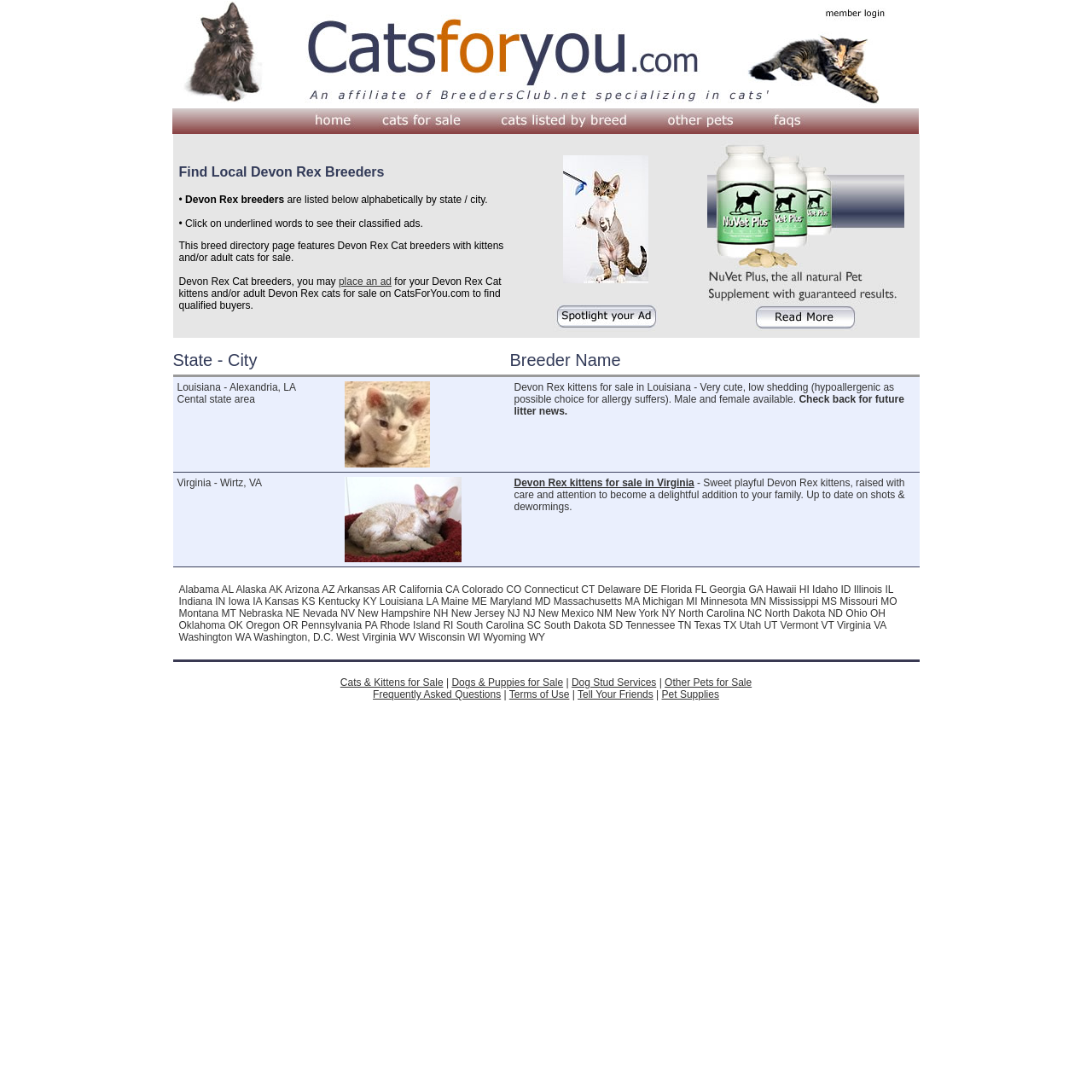Look at the image and give a detailed response to the following question: What is the purpose of the 'Member Login' link?

Based on the link text and its location in the top navigation bar, I infer that the 'Member Login' link is intended for registered members to log in to their accounts, likely to access exclusive features or manage their profiles.